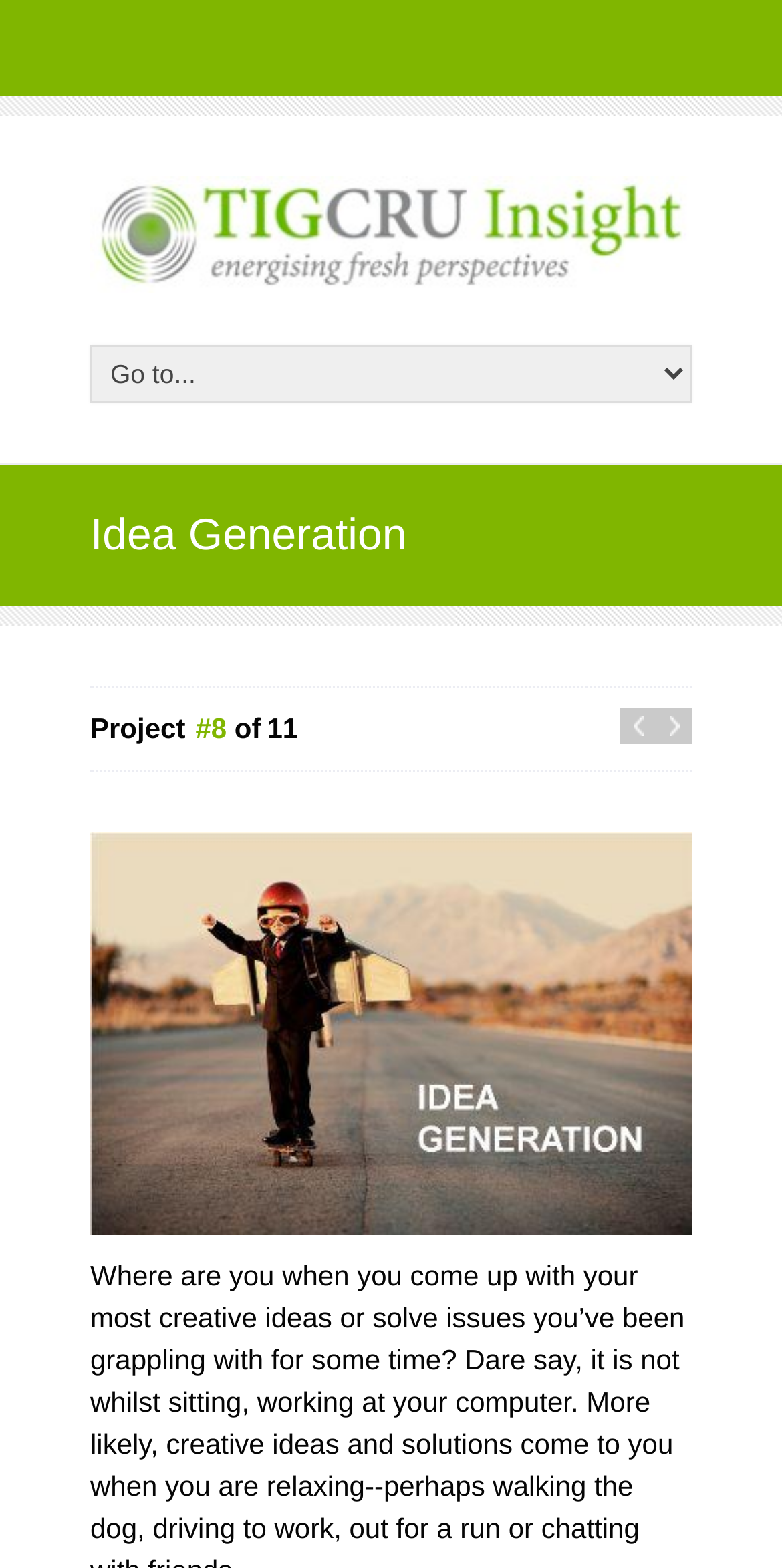Using the given element description, provide the bounding box coordinates (top-left x, top-left y, bottom-right x, bottom-right y) for the corresponding UI element in the screenshot: Next post link

[0.838, 0.452, 0.885, 0.475]